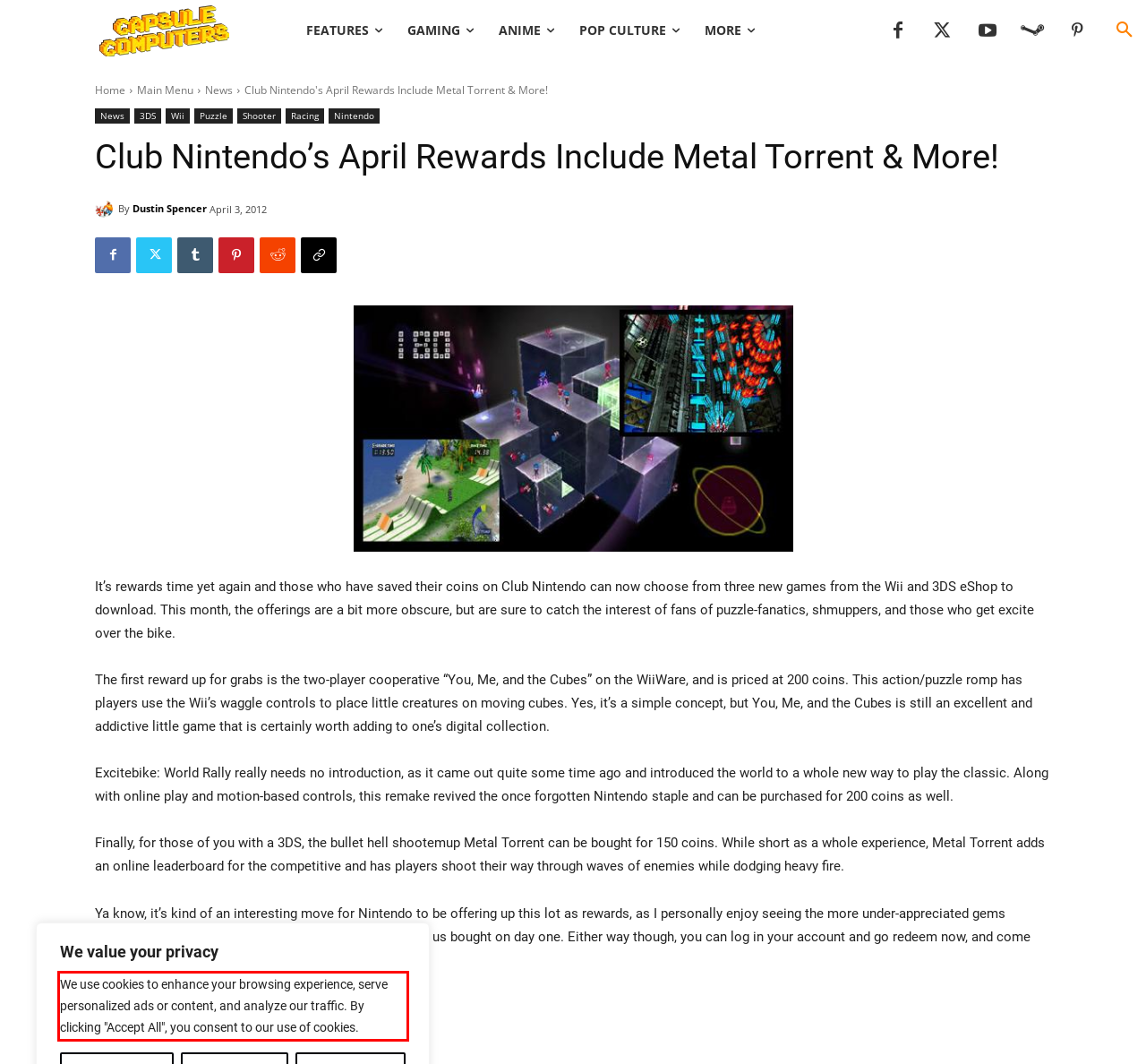Identify the red bounding box in the webpage screenshot and perform OCR to generate the text content enclosed.

We use cookies to enhance your browsing experience, serve personalized ads or content, and analyze our traffic. By clicking "Accept All", you consent to our use of cookies.